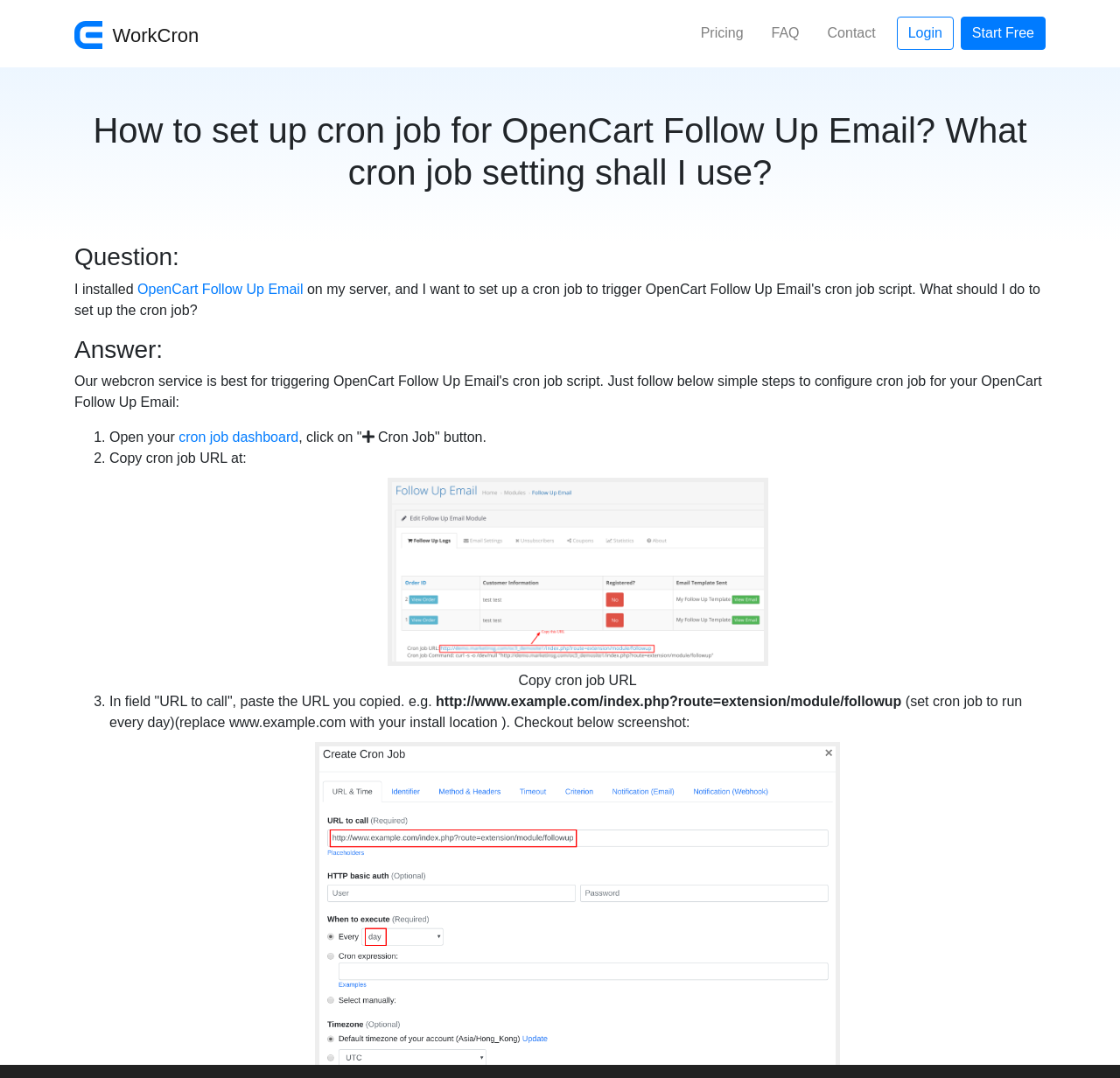What is the route of the URL to call?
Look at the image and respond to the question as thoroughly as possible.

The route of the URL to call is 'extension/module/followup', as mentioned in the example URL 'http://www.example.com/index.php?route=extension/module/followup' provided on the webpage.